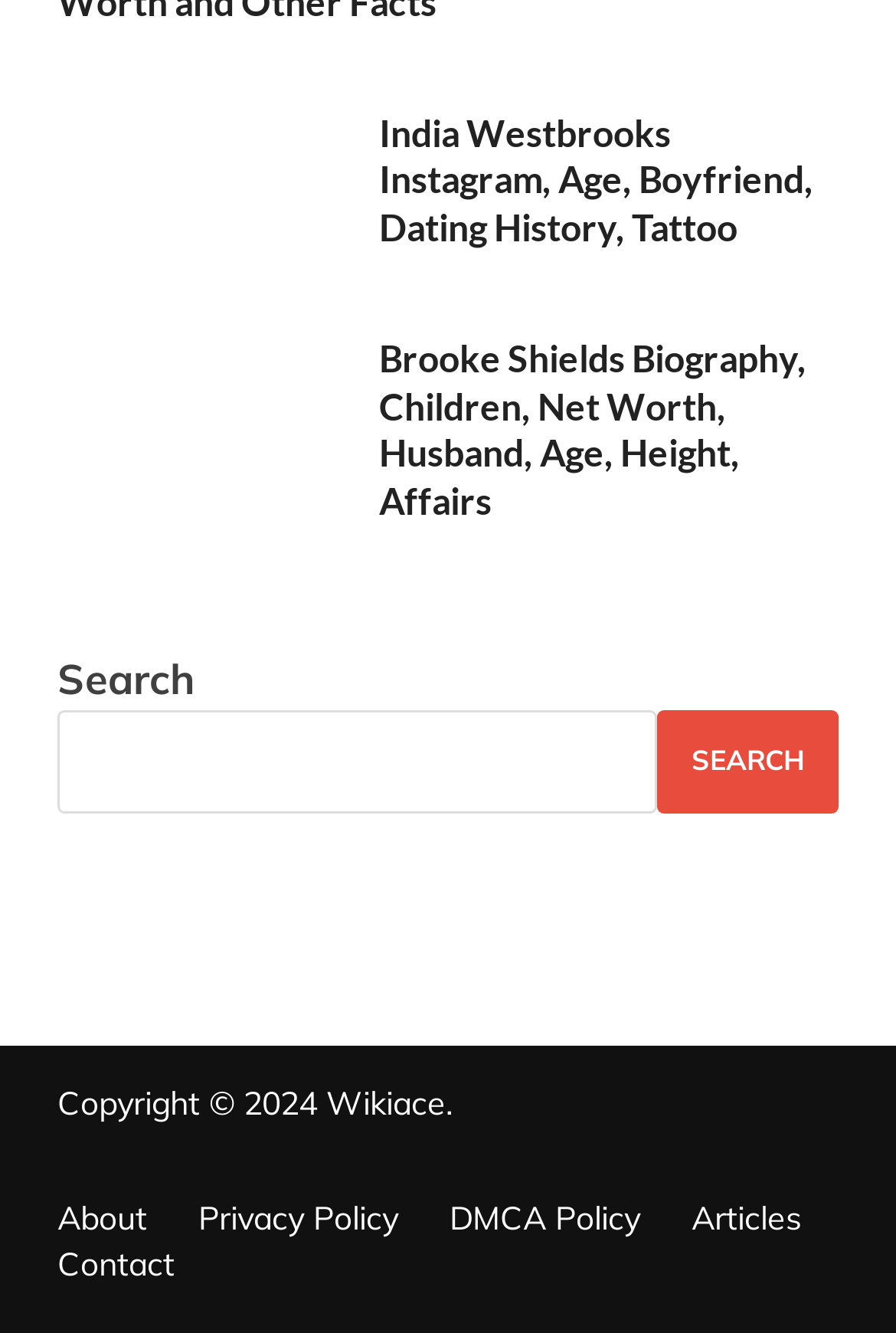Identify the bounding box coordinates of the area you need to click to perform the following instruction: "Search for something".

[0.064, 0.532, 0.733, 0.61]